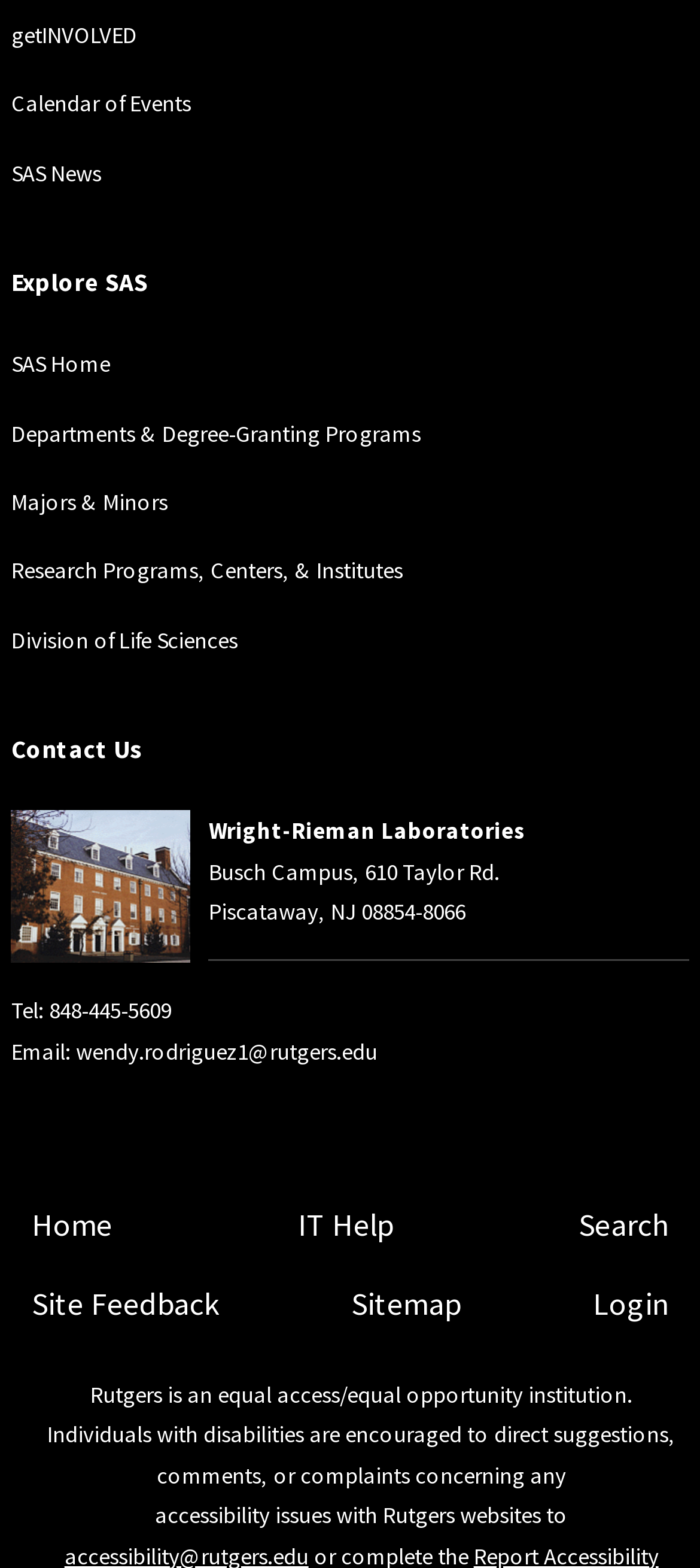What is the address of the laboratory?
Provide a detailed answer to the question using information from the image.

The address is listed in the contact information section, providing the location of the Wright-Rieman Laboratories as 'Busch Campus, 610 Taylor Rd.' and the postal address as 'Piscataway, NJ 08854-8066'.